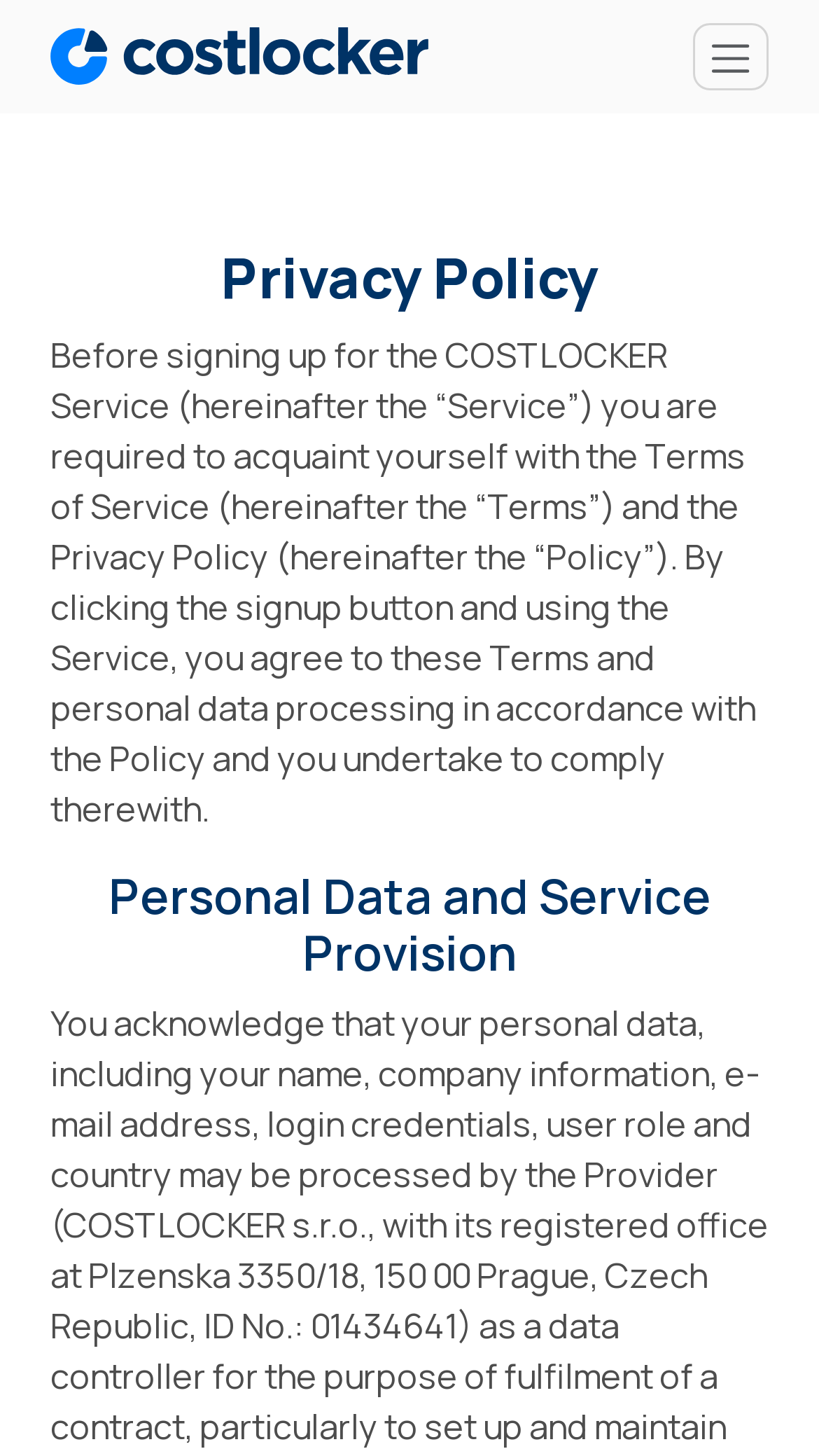Please find the bounding box for the UI component described as follows: "aria-label="Toggle navigation"".

[0.845, 0.016, 0.938, 0.062]